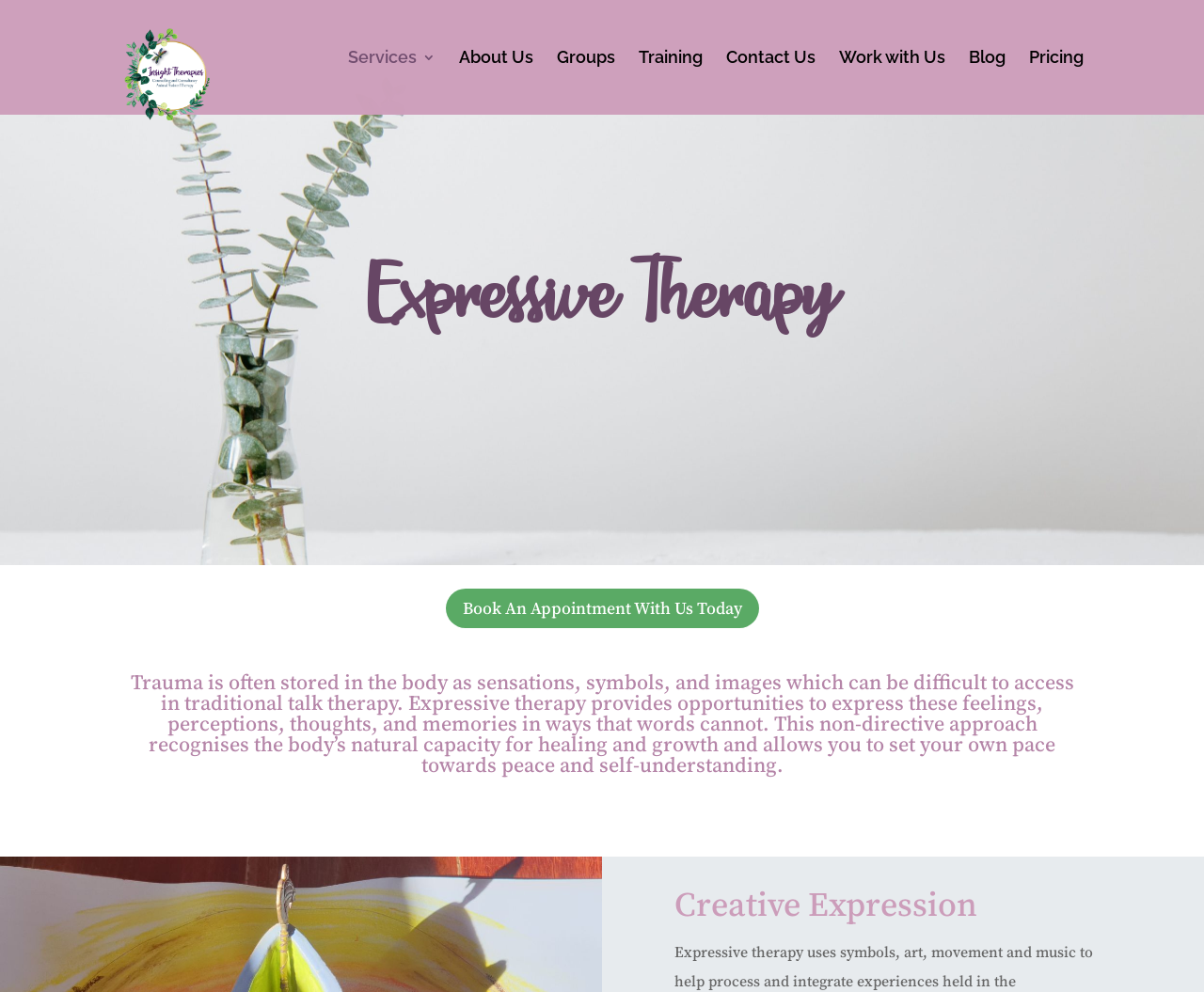Find the bounding box coordinates of the clickable area required to complete the following action: "Search for something".

None